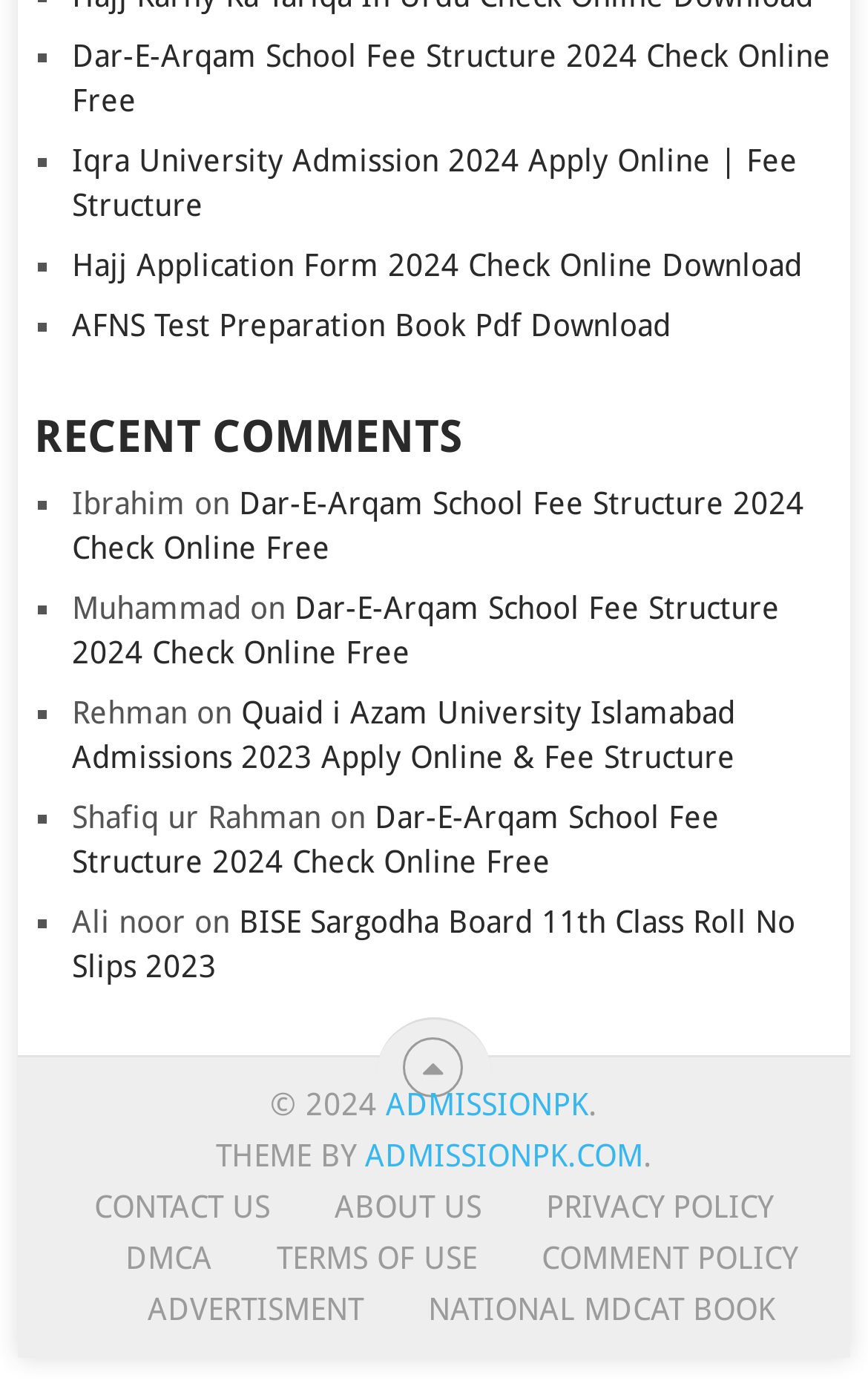Using the description: "Terms of Use", determine the UI element's bounding box coordinates. Ensure the coordinates are in the format of four float numbers between 0 and 1, i.e., [left, top, right, bottom].

[0.255, 0.89, 0.55, 0.916]